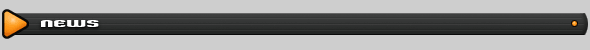Provide a thorough description of the image presented.

The image features a sleek navigation bar labeled "news." The design uses a dark background with sharp contrasts, prominently displaying the word "news" in bold, white font. An orange arrow on the left points towards the text, suggesting a clickable element or a dropdown menu. The color scheme combines black and grey, providing a modern and professional aesthetic suitable for a gaming or tech news website. This interface element likely serves as a gateway for users to access the latest updates and articles related to the game or platform featured on the site.